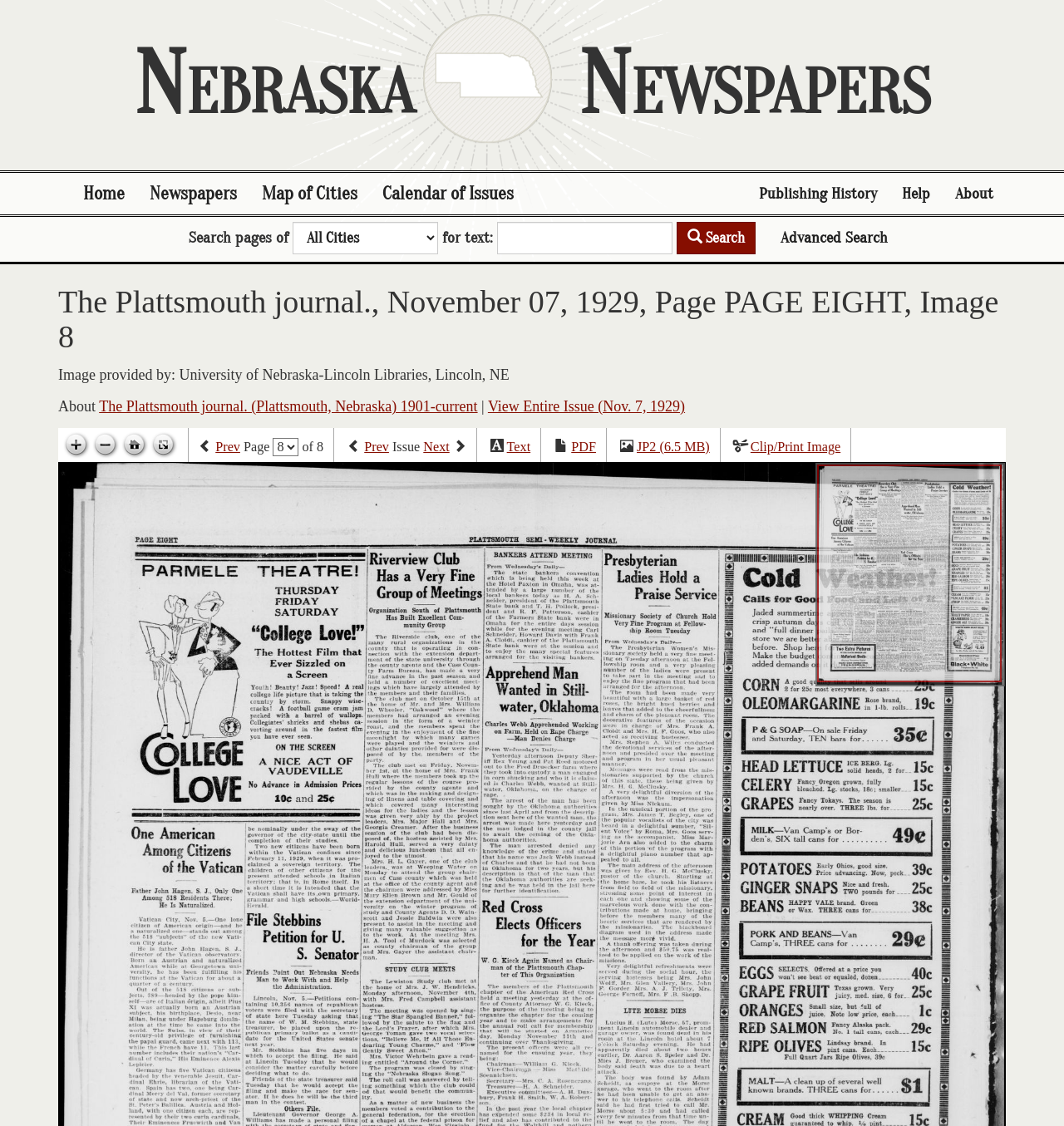What is the date of the newspaper issue?
Using the information from the image, provide a comprehensive answer to the question.

I found the answer by looking at the heading element with the text 'The Plattsmouth journal., November 07, 1929, Page PAGE EIGHT, Image 8' which indicates that the date of the newspaper issue is November 07, 1929.